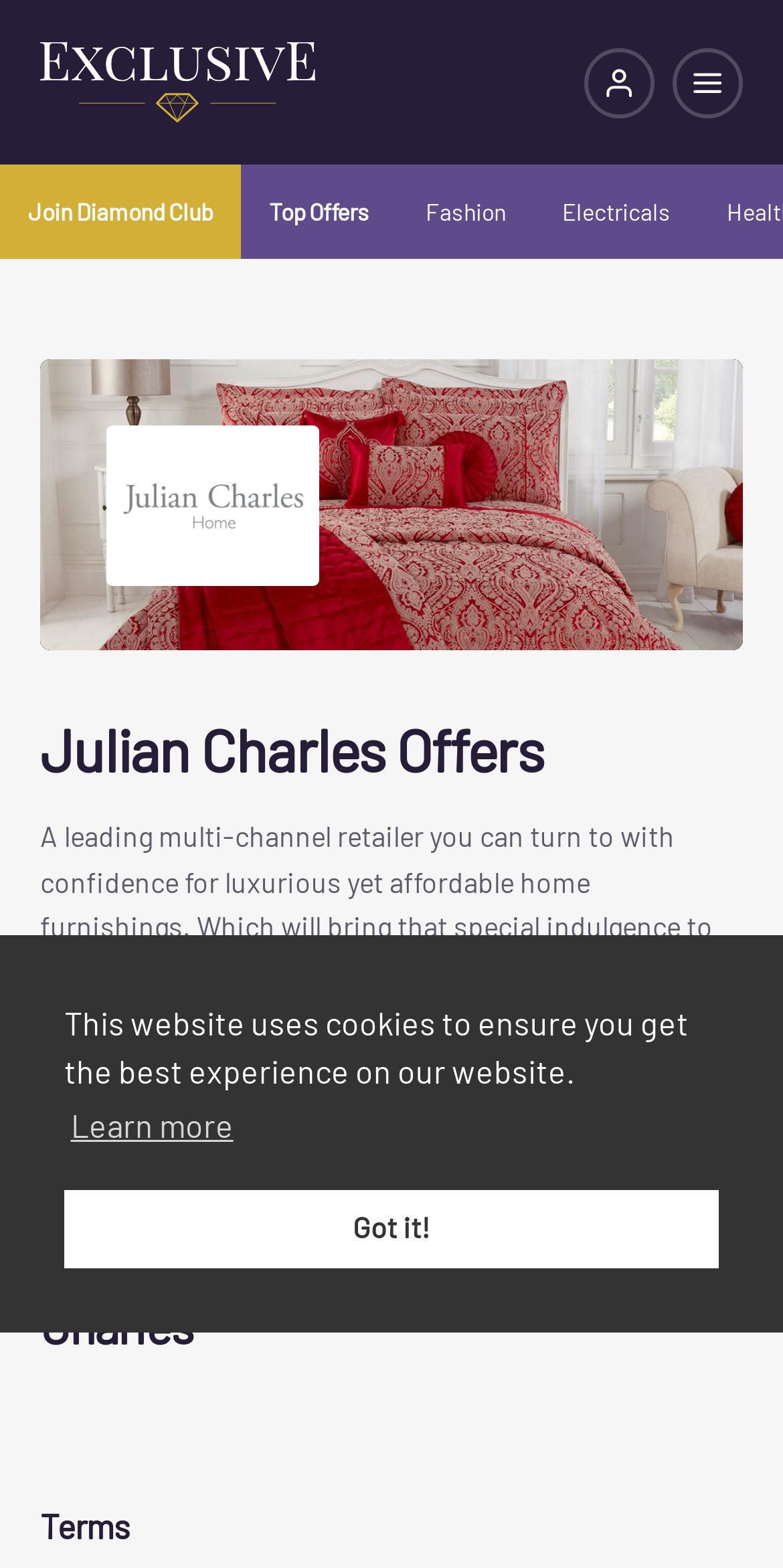Identify the coordinates of the bounding box for the element that must be clicked to accomplish the instruction: "Click Fashion".

[0.508, 0.105, 0.682, 0.165]